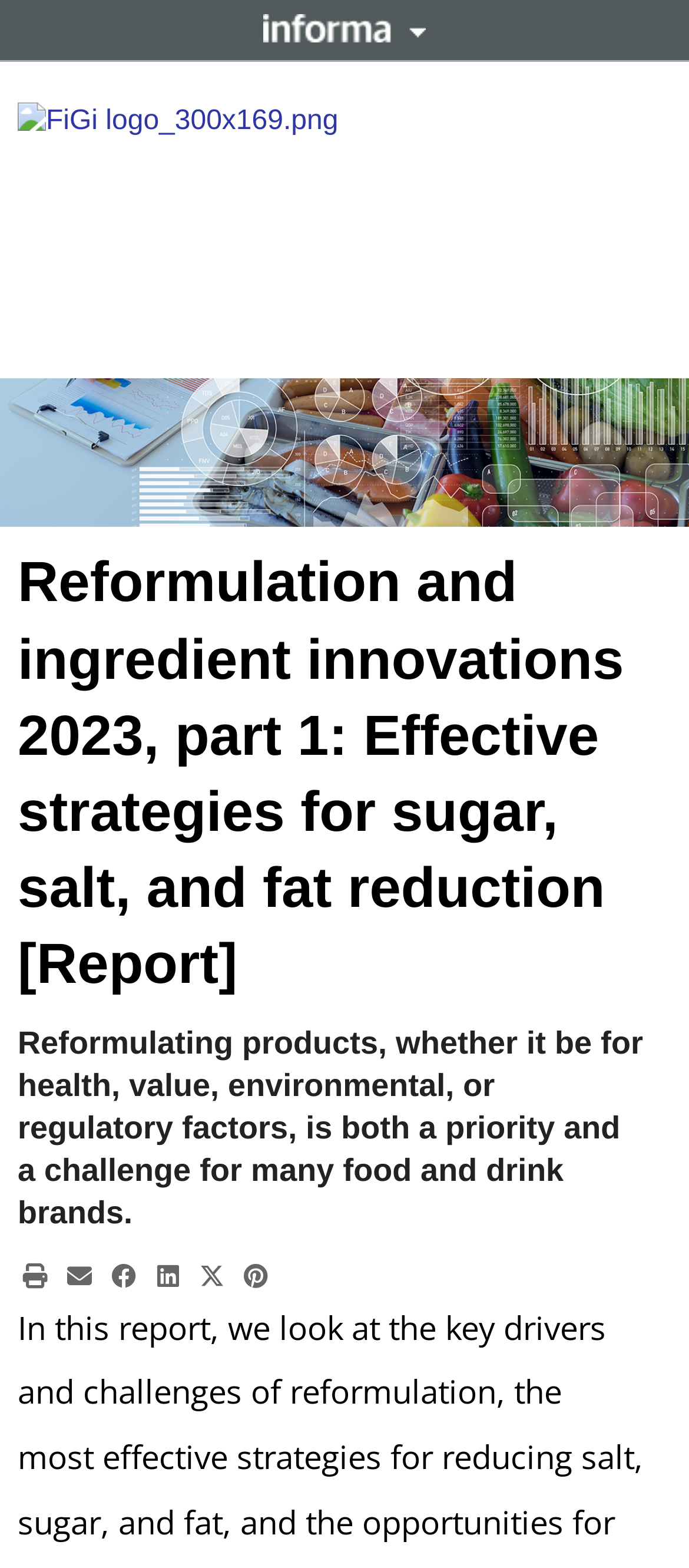Please determine the bounding box coordinates for the element that should be clicked to follow these instructions: "Print the page".

[0.026, 0.798, 0.077, 0.82]